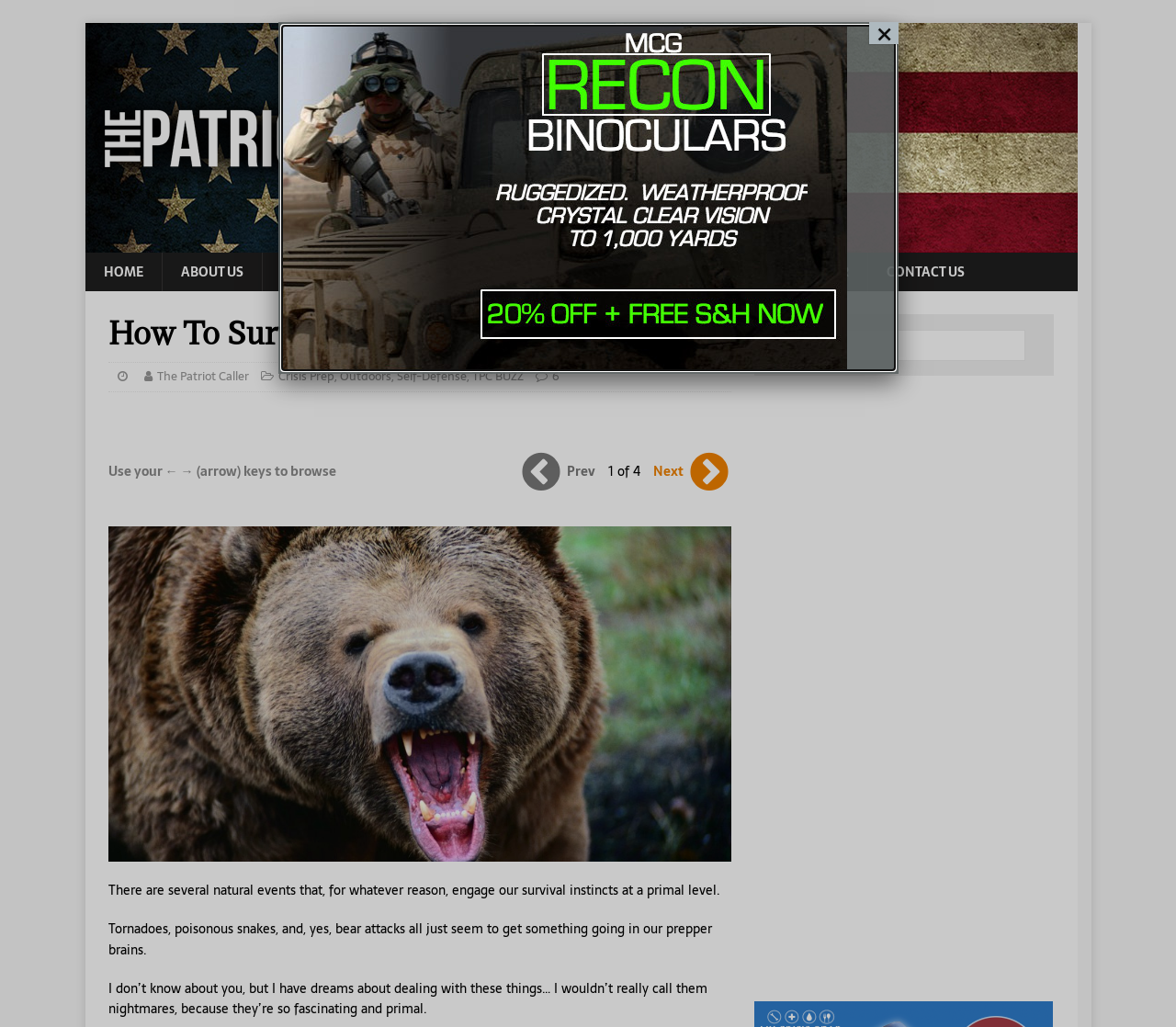How many pagination links are available?
Please provide a single word or phrase as the answer based on the screenshot.

2